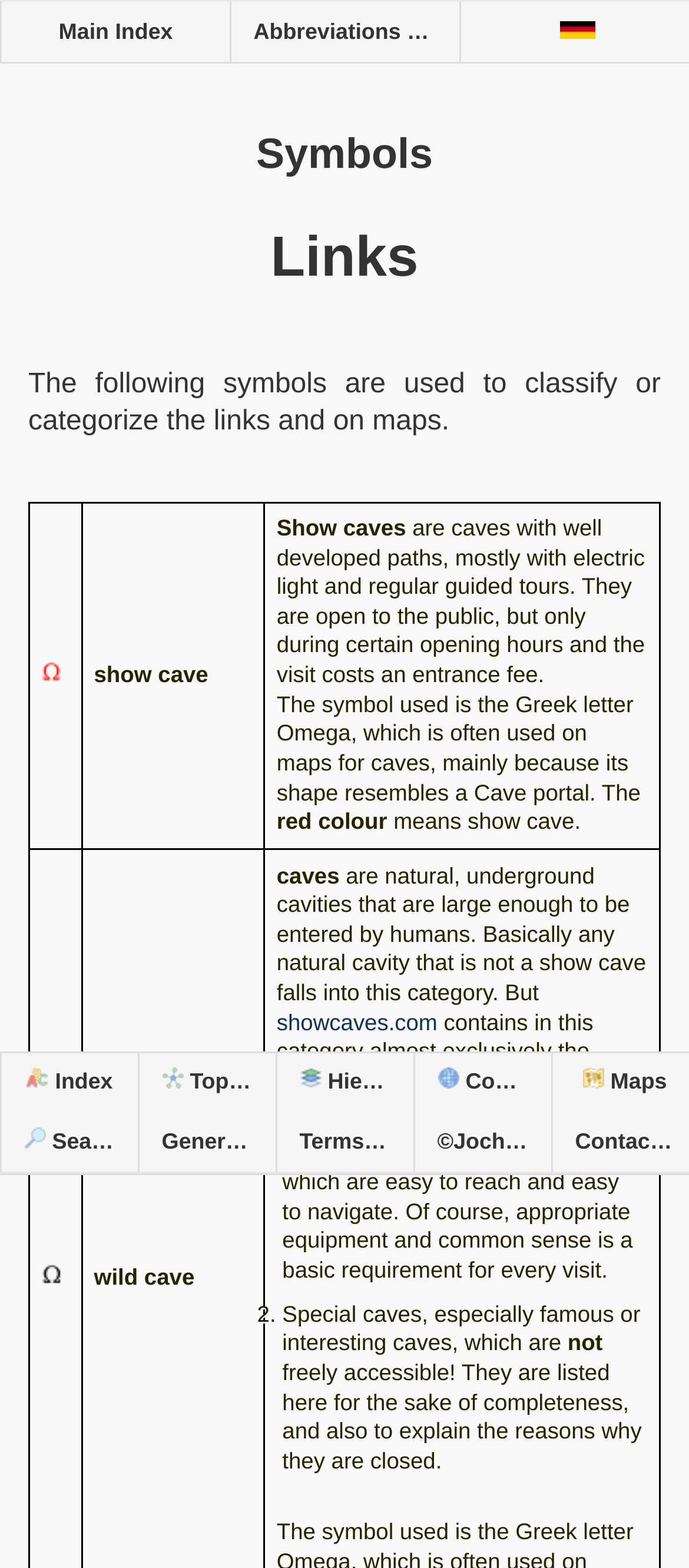What is the image next to the 'Index Index' link?
Respond to the question with a single word or phrase according to the image.

Index